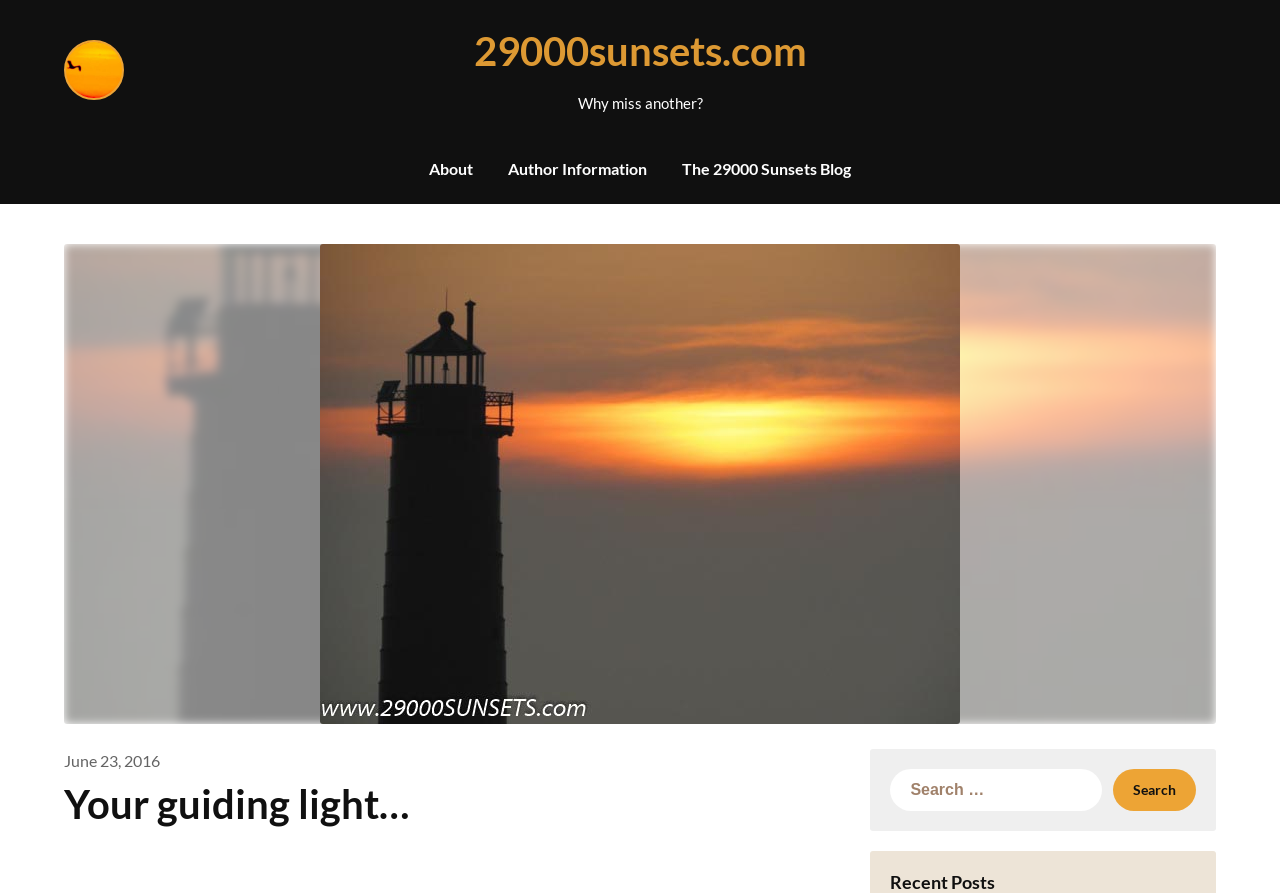Please answer the following question using a single word or phrase: 
What is the date mentioned in the blog post?

June 23, 2016